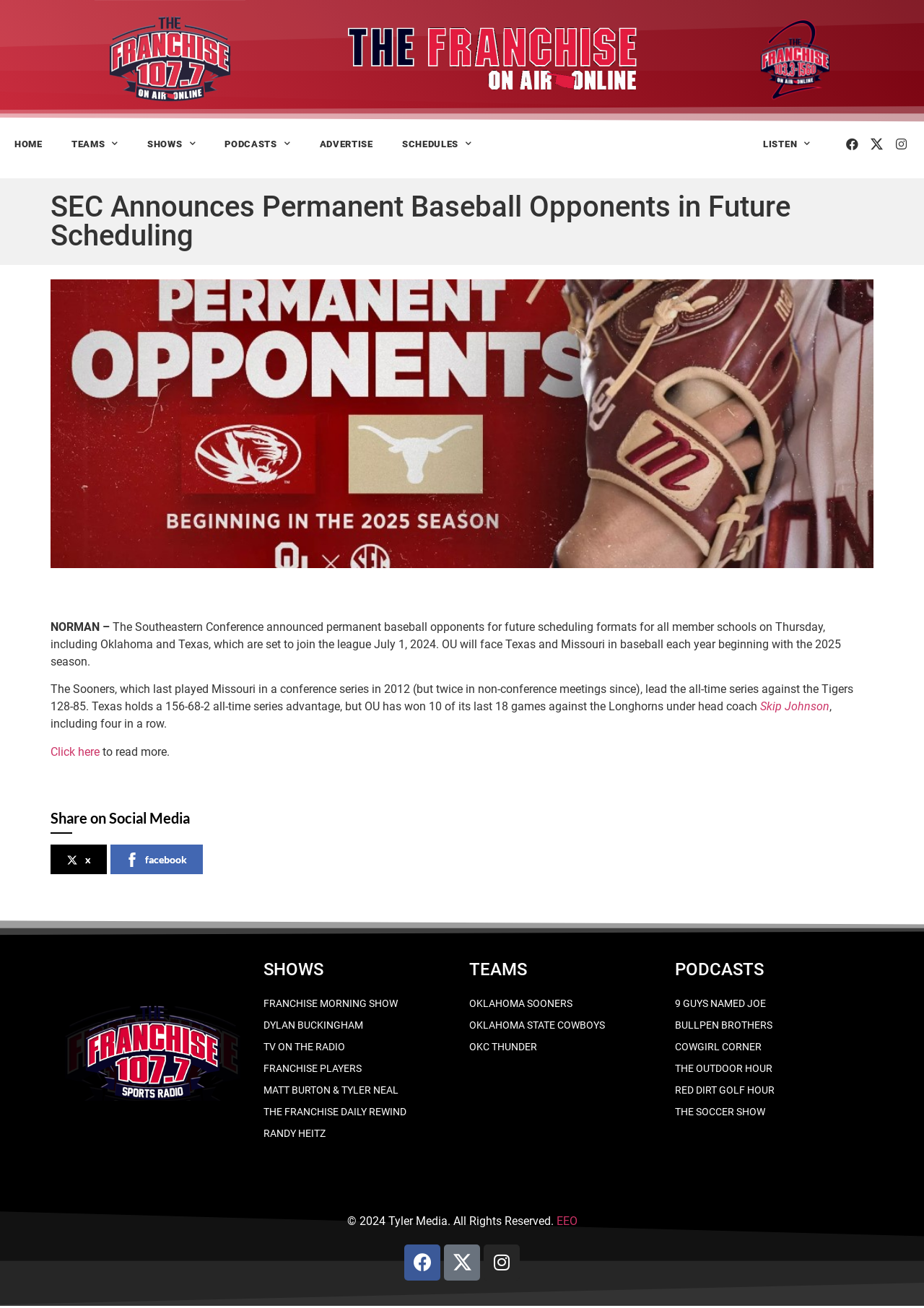Bounding box coordinates are specified in the format (top-left x, top-left y, bottom-right x, bottom-right y). All values are floating point numbers bounded between 0 and 1. Please provide the bounding box coordinate of the region this sentence describes: TV on the Radio

[0.285, 0.792, 0.492, 0.808]